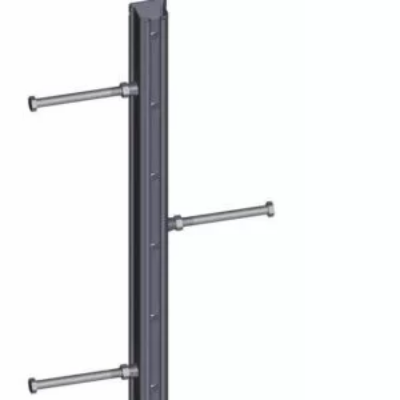What material is the frame of the ladder system made of?
Based on the image, answer the question with as much detail as possible.

The frame of the Turvatikas TBA-1 Safety ladder system is made of metal, as evident from the metal rods that provide durability and support, ensuring the system's stability and reliability.